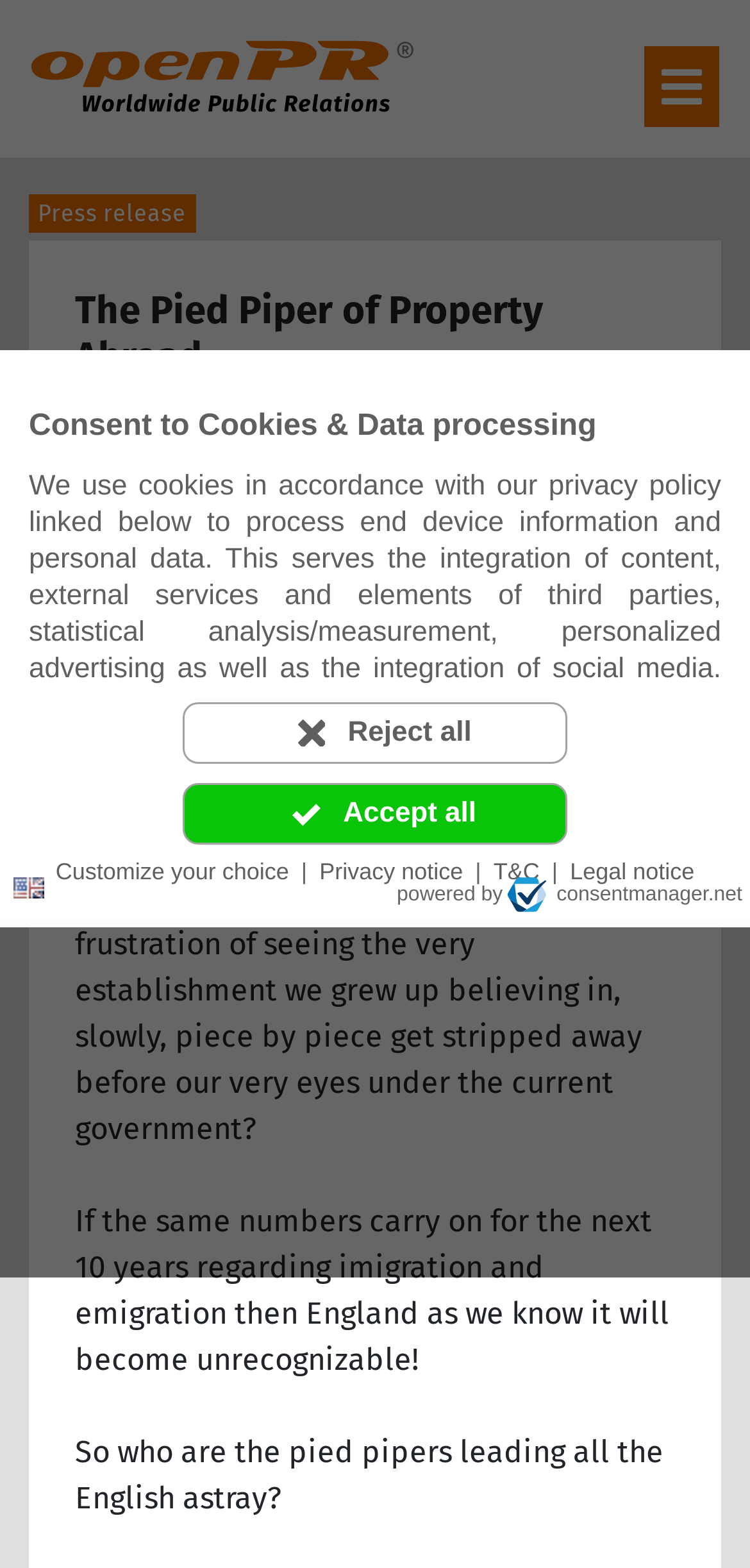Give a one-word or short phrase answer to the question: 
What is the purpose of the 'Accept all' button?

To consent to cookies and data processing